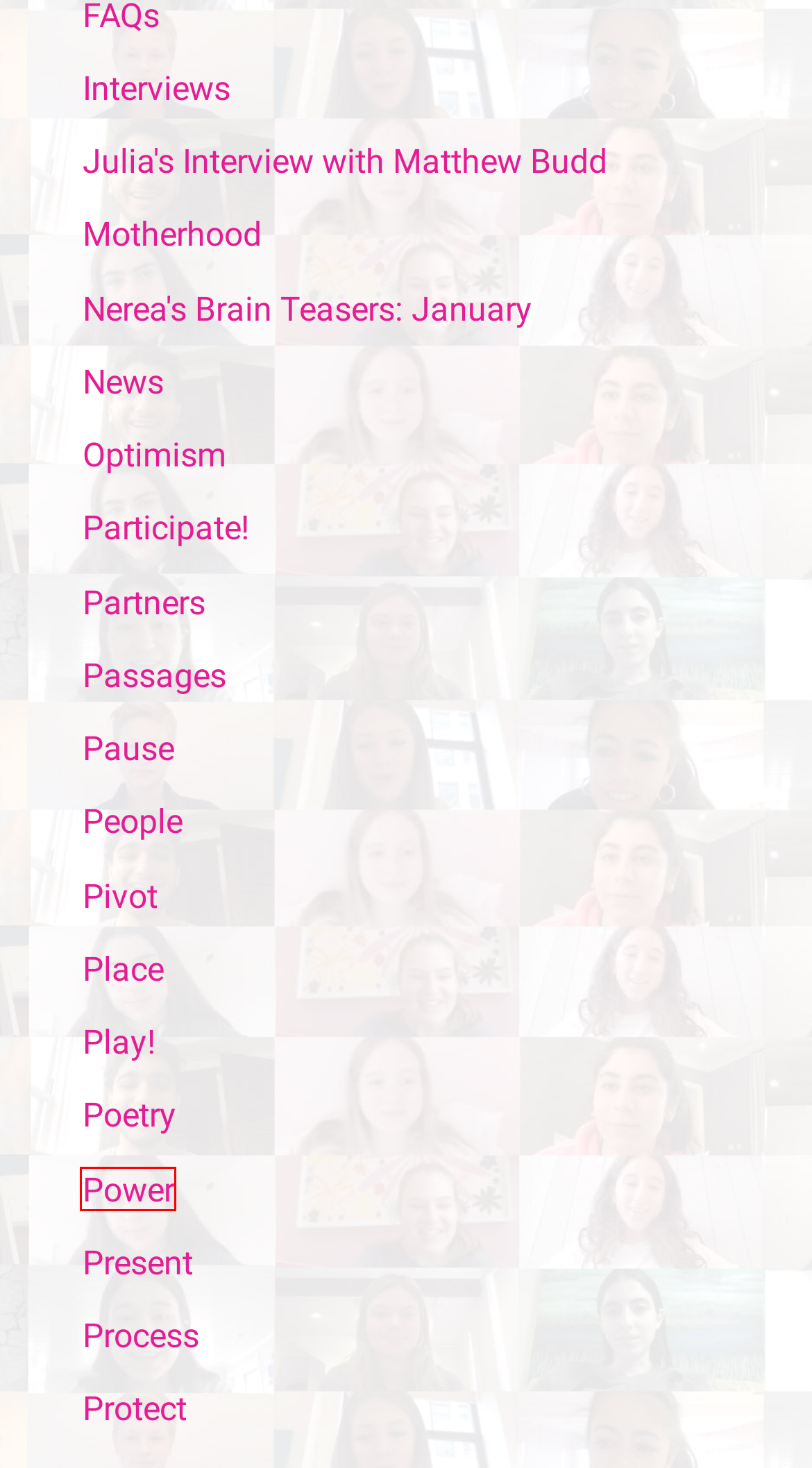Observe the screenshot of a webpage with a red bounding box around an element. Identify the webpage description that best fits the new page after the element inside the bounding box is clicked. The candidates are:
A. Partners
B. Present
C. Power
D. People
E. News
F. Poetry
G. Participate!
H. Nerea’s Brain Teasers: January

C